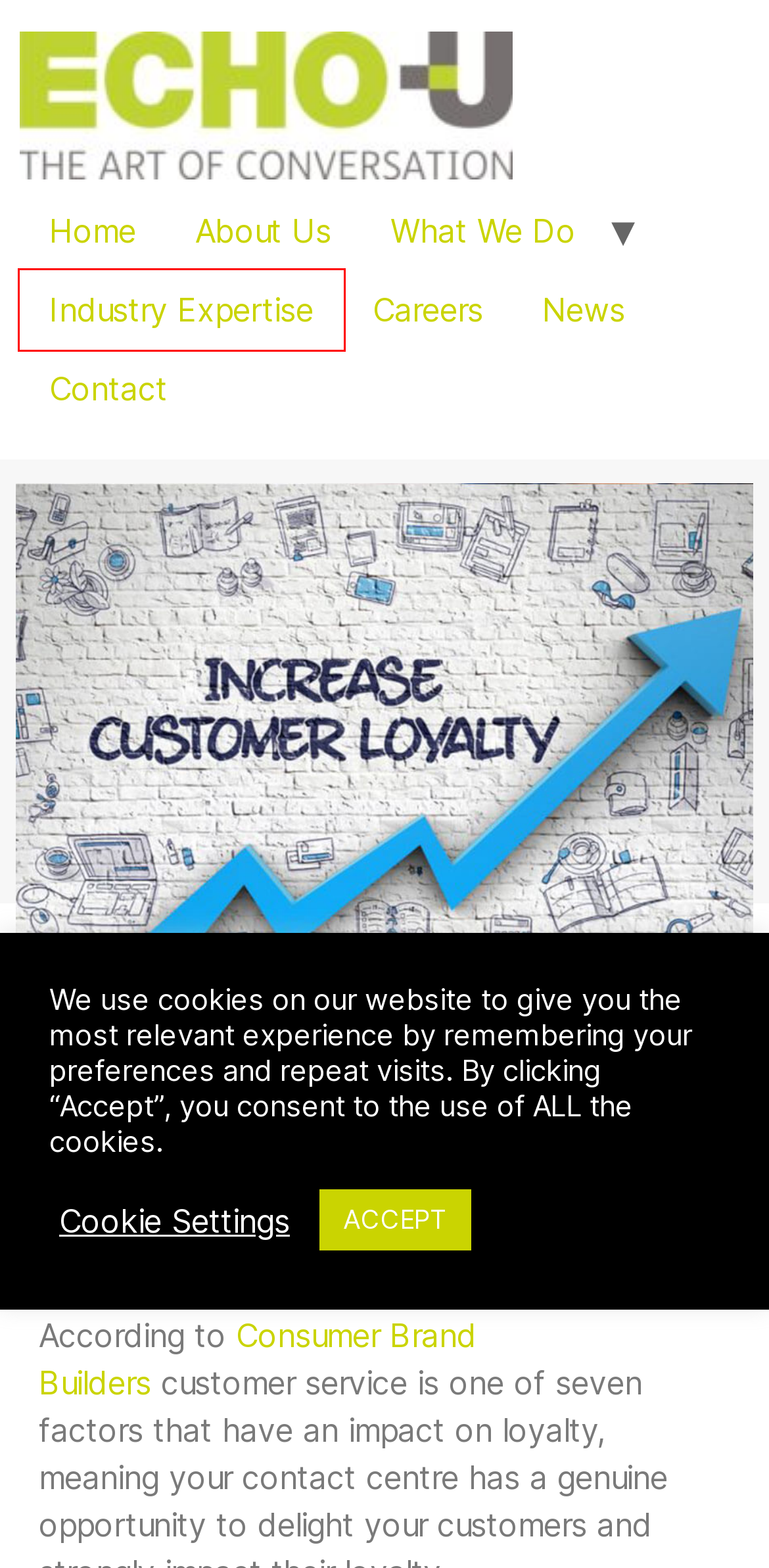Examine the screenshot of a webpage with a red bounding box around an element. Then, select the webpage description that best represents the new page after clicking the highlighted element. Here are the descriptions:
A. UK Based Customer Contact Centre | Echo-U
B. Outsourced Customer Service | UK Contact Centres | Echo-U
C. Call Centre Vacancies UK | Echo-U
D. Call Answering Service | Business Live Chat | Echo-U
E. 7 Factors That Affect Customer Loyalty - Consumer Brand Builders
F. Customer Service Outsourcing | Echo-U
G. Customer Service News & Insights | Echo-U
H. Contact Us | Echo-U

F